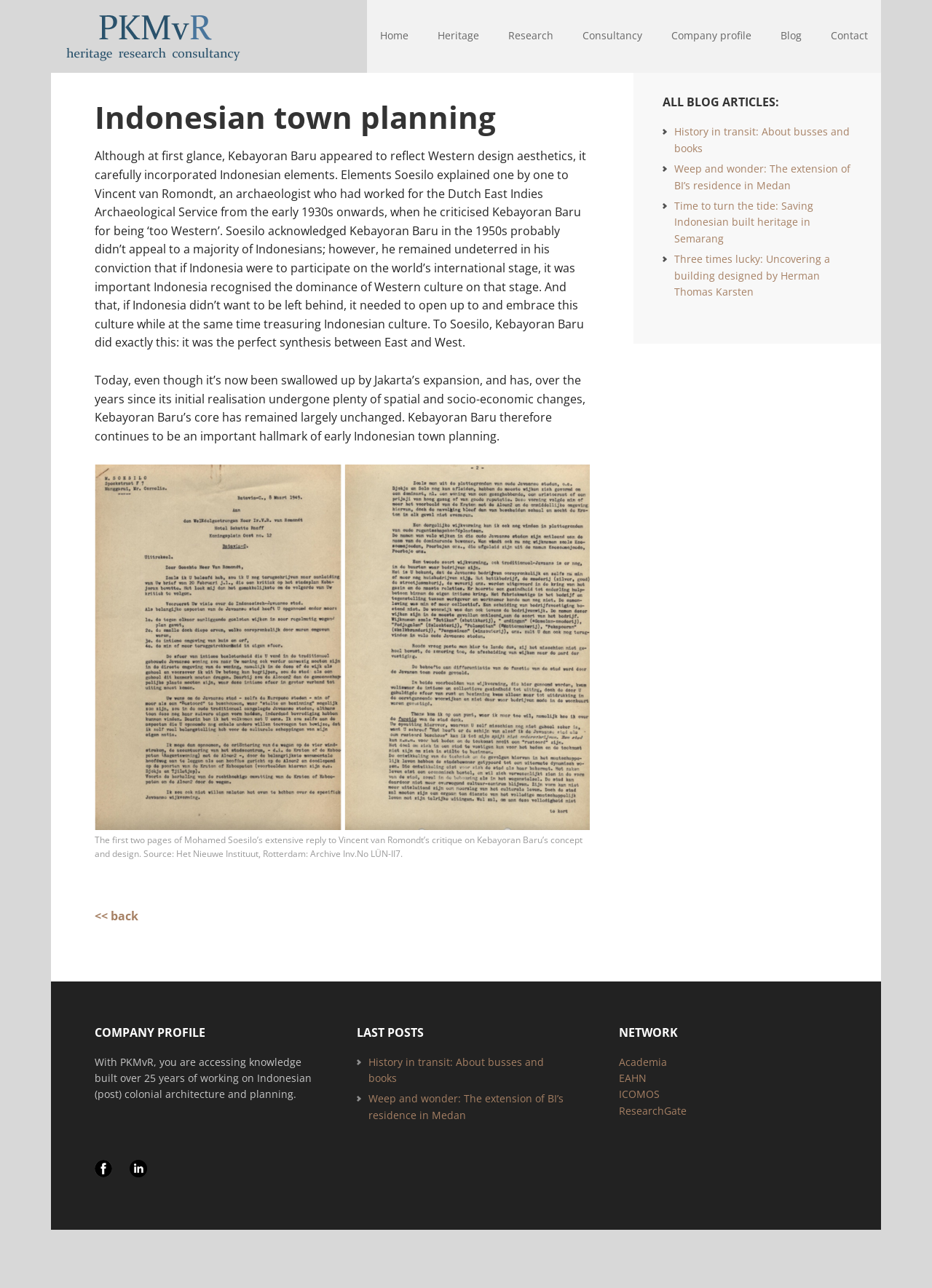Show the bounding box coordinates for the element that needs to be clicked to execute the following instruction: "View the company profile". Provide the coordinates in the form of four float numbers between 0 and 1, i.e., [left, top, right, bottom].

[0.102, 0.796, 0.336, 0.807]